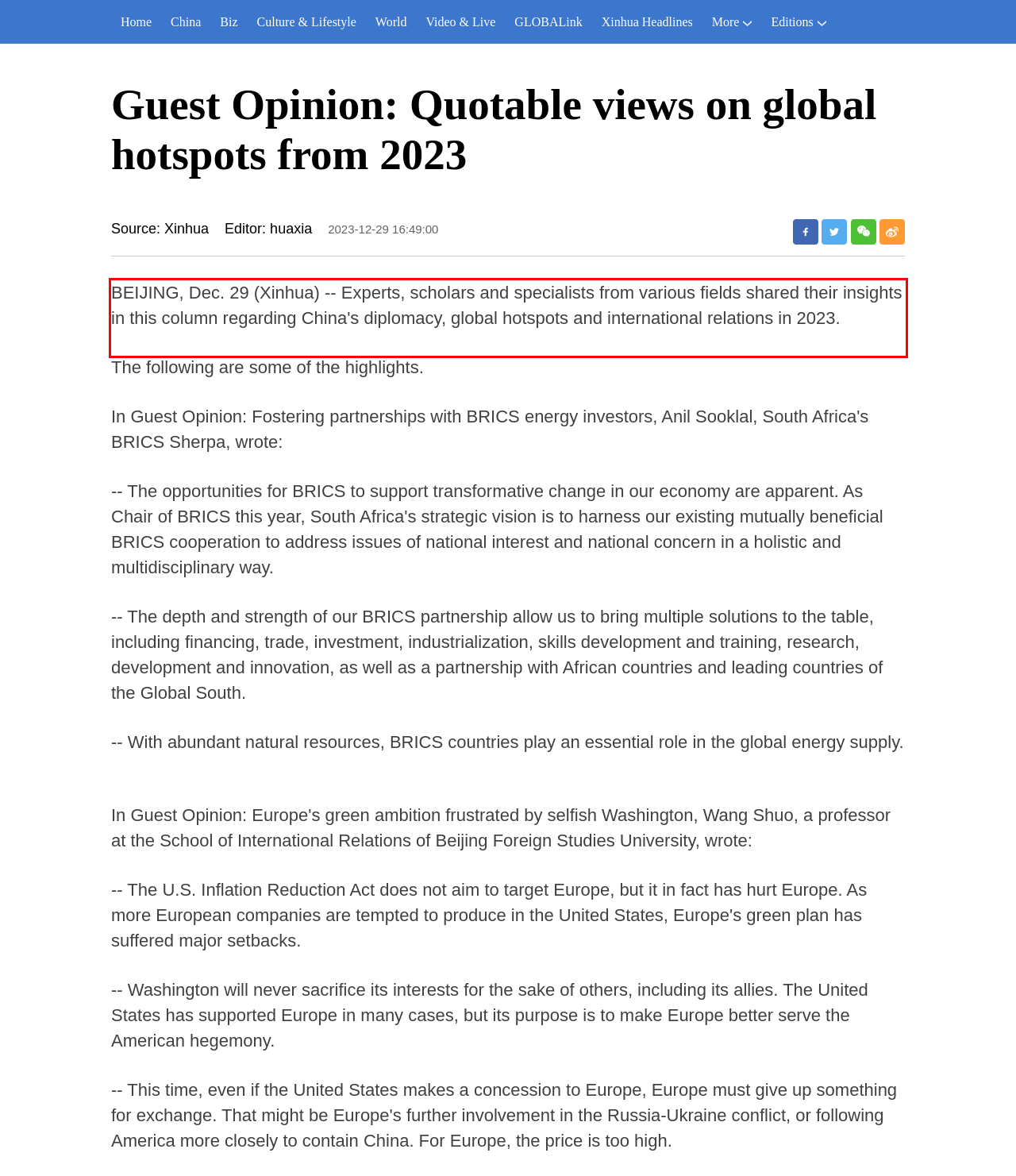Within the screenshot of the webpage, there is a red rectangle. Please recognize and generate the text content inside this red bounding box.

BEIJING, Dec. 29 (Xinhua) -- Experts, scholars and specialists from various fields shared their insights in this column regarding China's diplomacy, global hotspots and international relations in 2023.